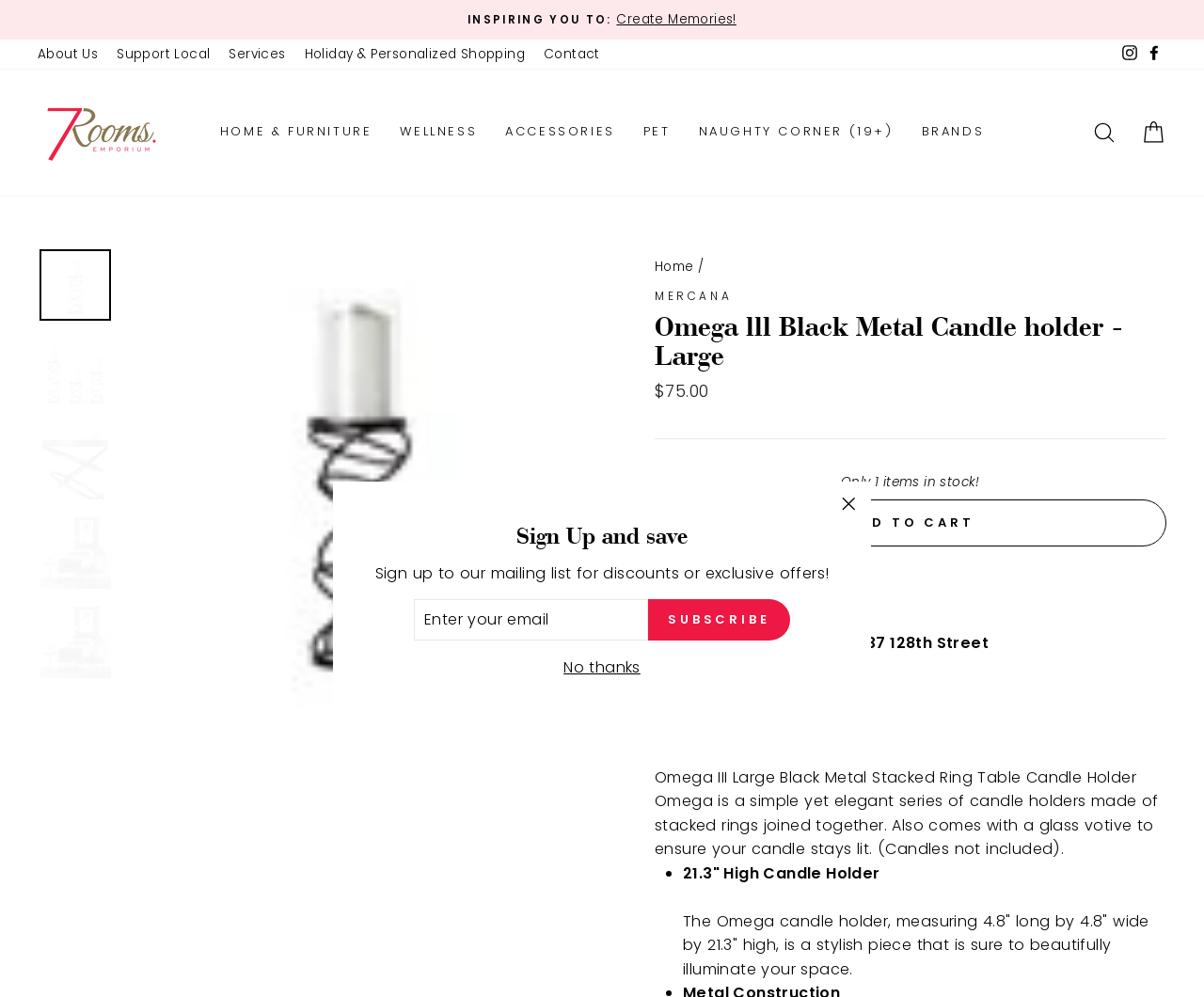Please identify the coordinates of the bounding box for the clickable region that will accomplish this instruction: "Subscribe to the newsletter".

[0.538, 0.601, 0.656, 0.642]